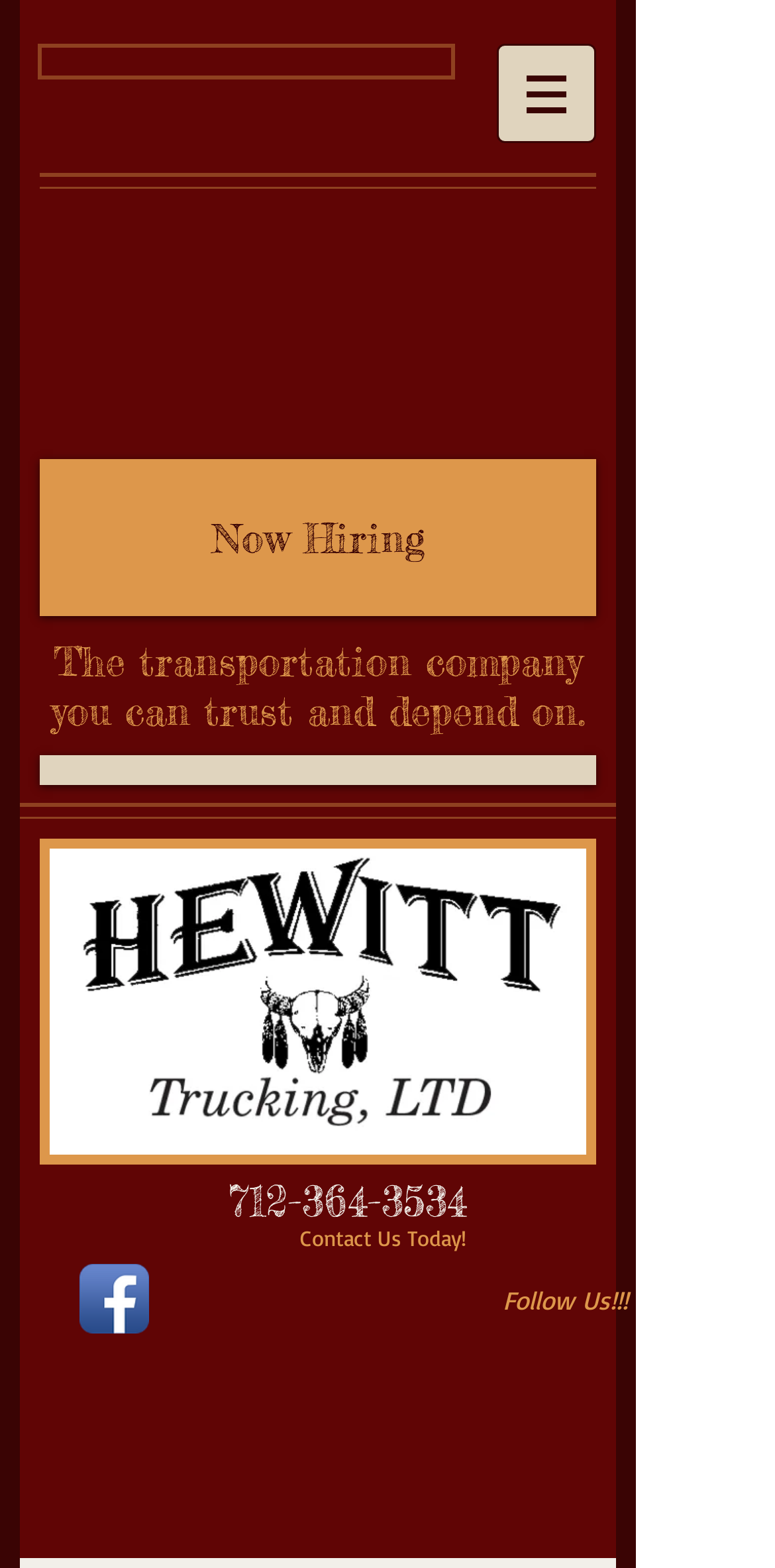Look at the image and give a detailed response to the following question: What is the company logo above?

I identified the company logo by examining the generic element with the description 'Hewitt Trucking logo' and its child image element. This indicates that the logo above is the Hewitt Trucking logo.